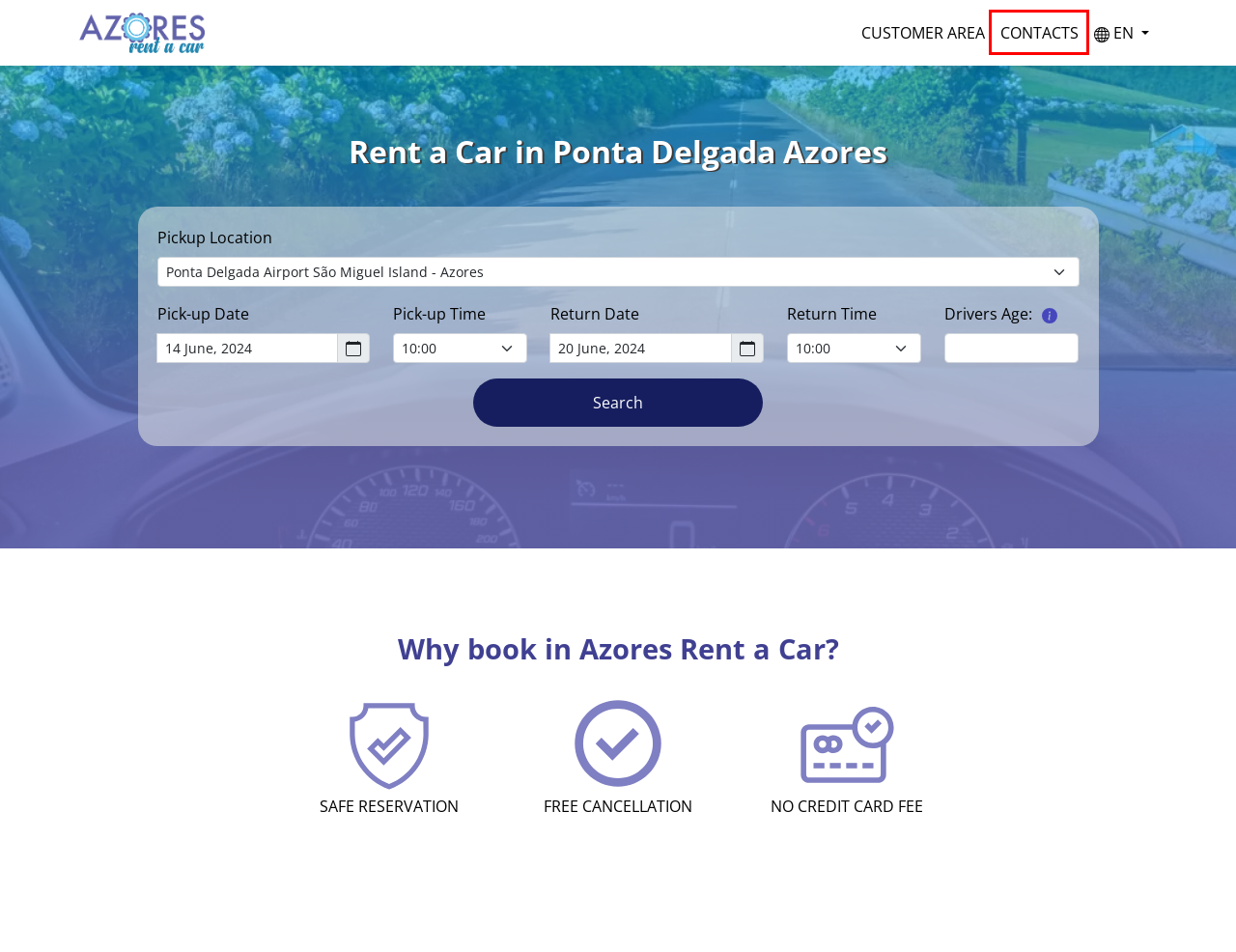Analyze the screenshot of a webpage featuring a red rectangle around an element. Pick the description that best fits the new webpage after interacting with the element inside the red bounding box. Here are the candidates:
A. Rent a Car in Airport São Jorge (SJZ Airport) in The Azores
B. Rent a Car in Airport Santa Maria (SMA Airport) in The Azores
C. Rent a Car in City of Horta, Faial Island Azores
D. Manage Booking | Azores Rent a Car
E. Cookies Policy | Azores Rent a Car
F. Cheap Car Rental in Santa Maria Island in The Azores
G. Contacts | Azores Rent a Car
H. Cheap Car Rental in Faial Island in The Azores

G